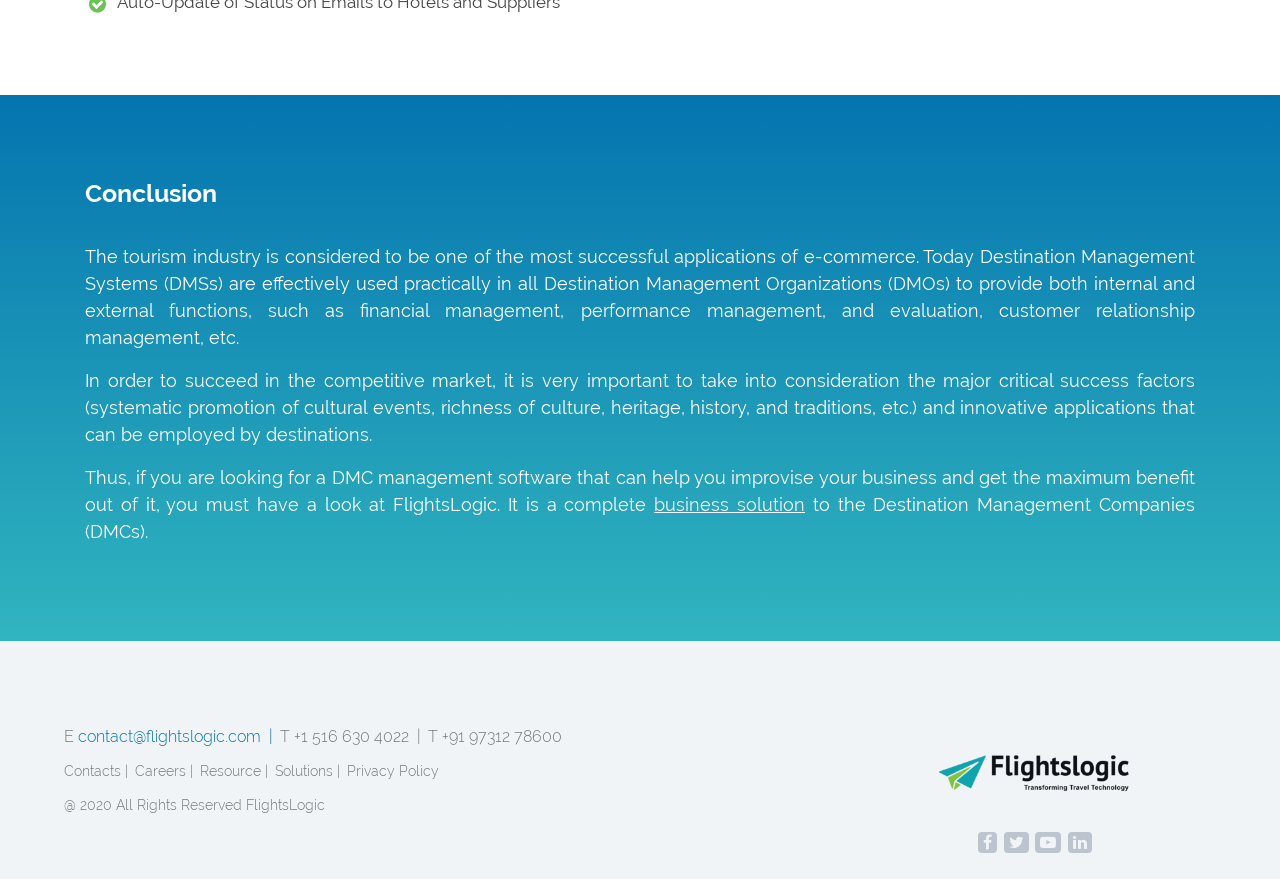How many contact numbers are provided?
Please provide a comprehensive and detailed answer to the question.

The webpage provides two contact numbers: +1 516 630 4022 and +91 97312 78600, which can be found in the links section at the bottom of the page.